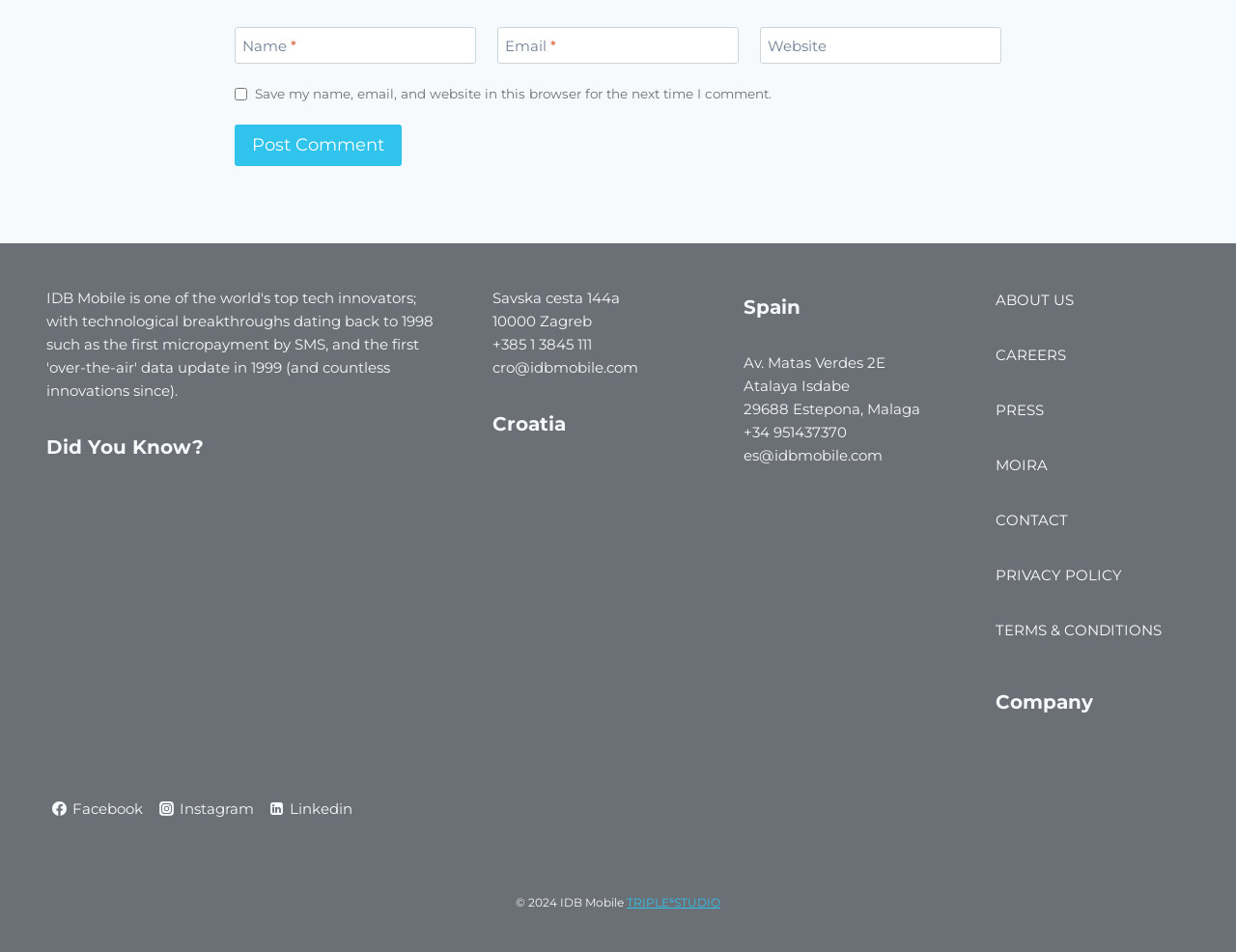Reply to the question with a brief word or phrase: What social media platform has an icon with a 'Facebook' label?

Facebook